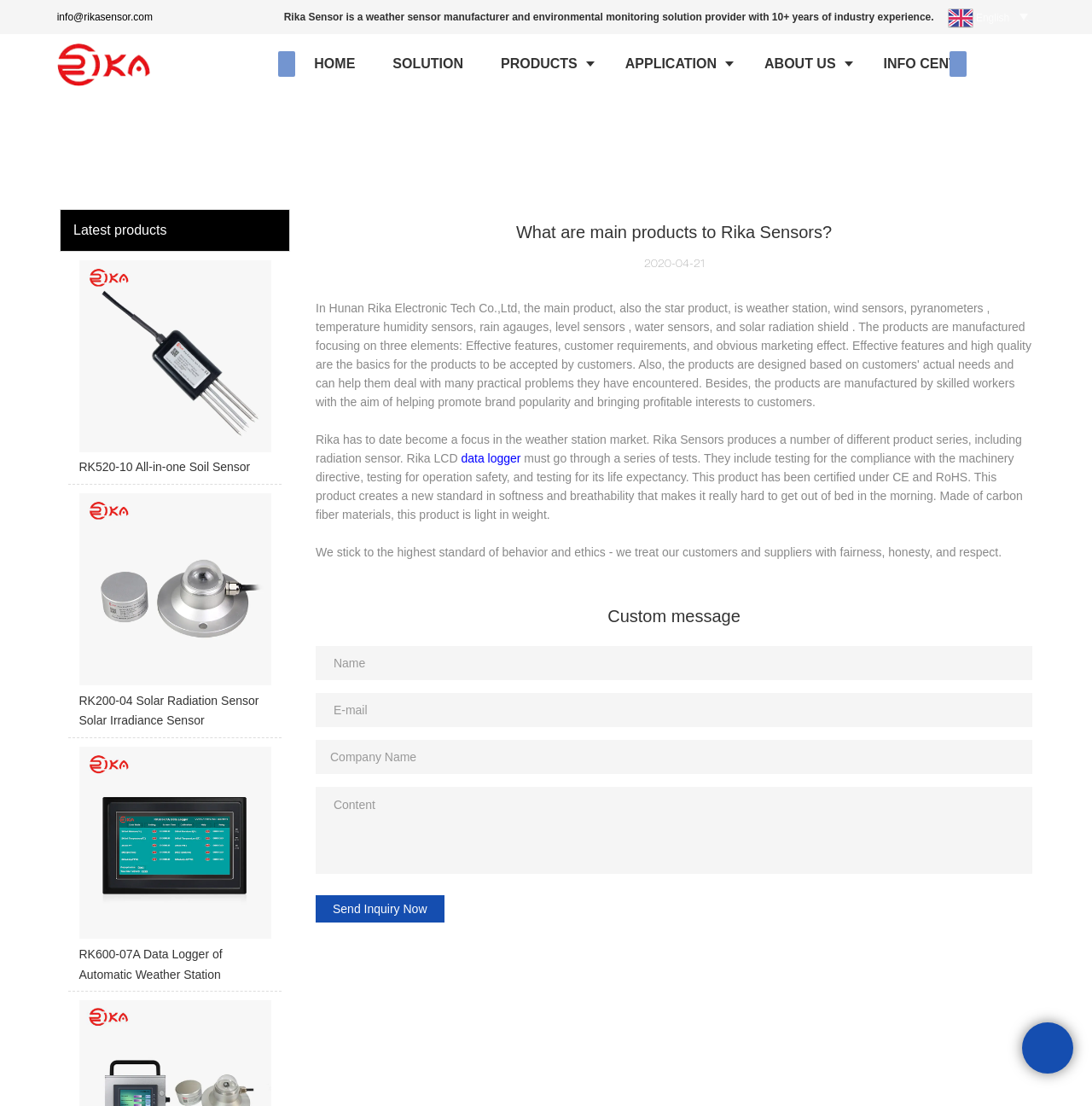Determine the bounding box coordinates of the clickable region to carry out the instruction: "Click the 'RK520-10 All-in-one Soil Sensor' link".

[0.062, 0.235, 0.258, 0.437]